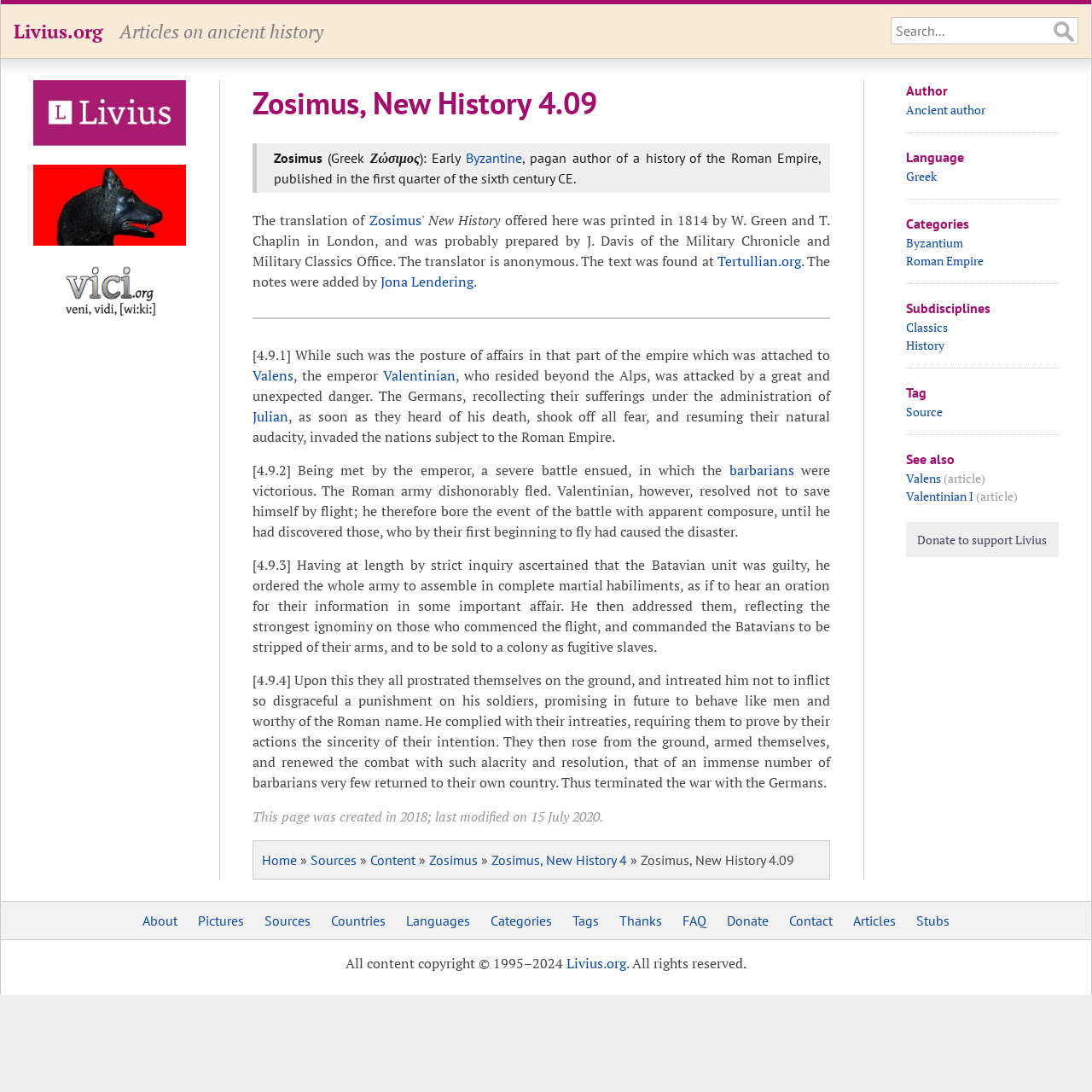Determine the main heading of the webpage and generate its text.

Zosimus, New History 4.09